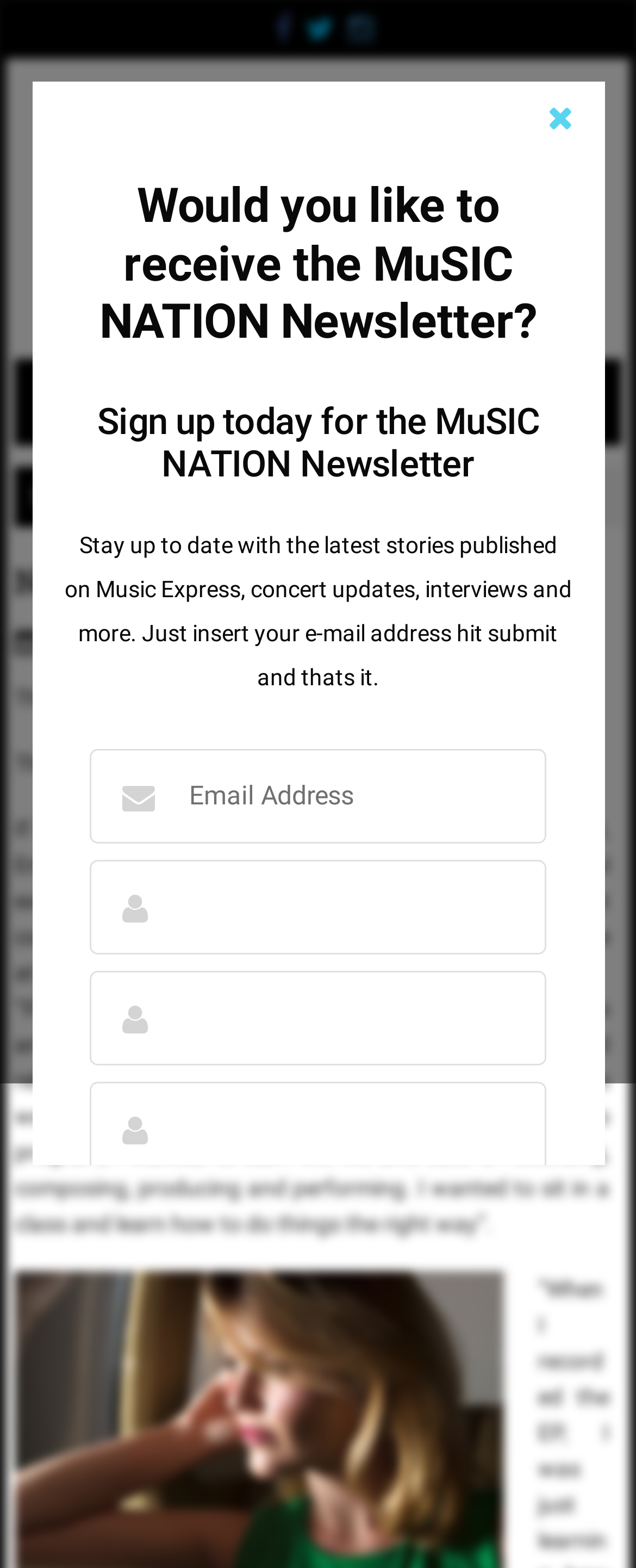Use one word or a short phrase to answer the question provided: 
What is the purpose of the newsletter sign-up form?

Stay up to date with latest stories